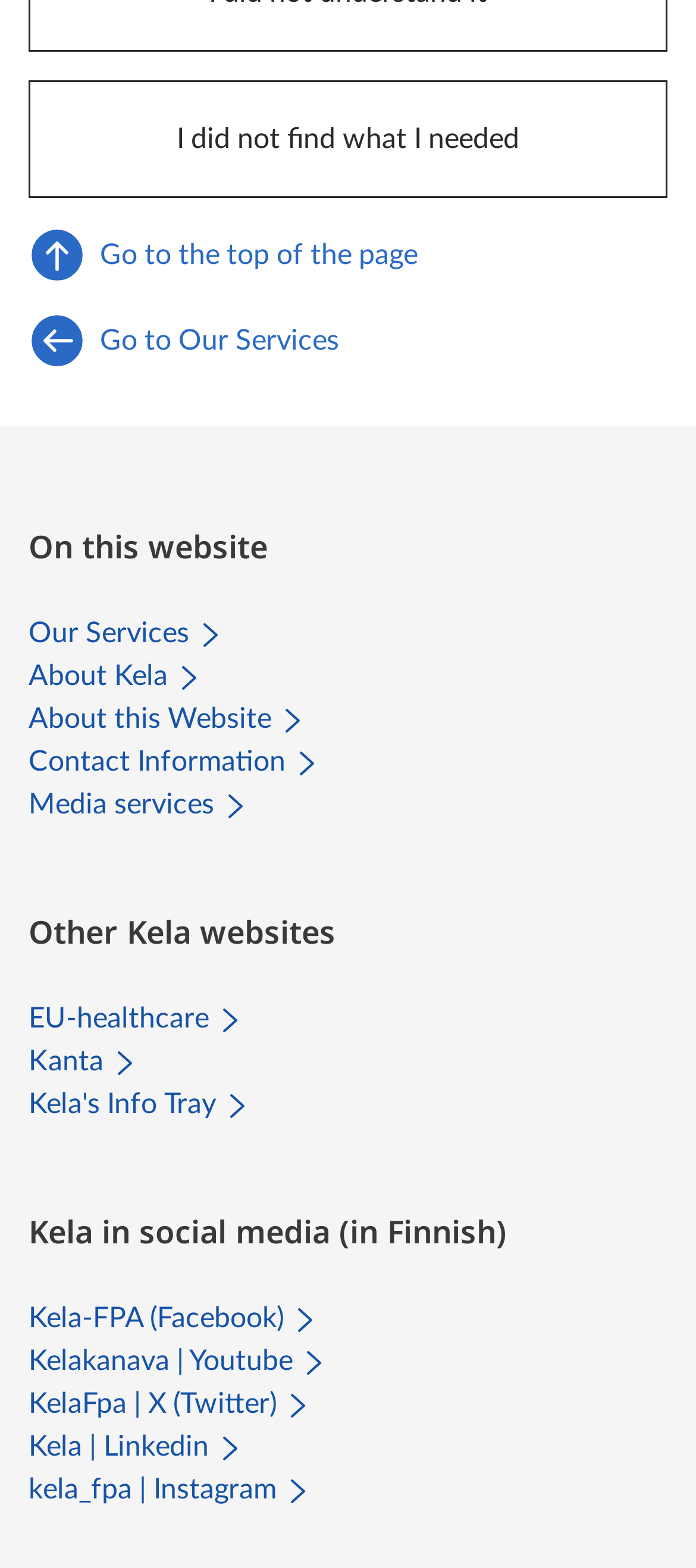Highlight the bounding box coordinates of the element you need to click to perform the following instruction: "Go to 'Our Services'."

[0.041, 0.199, 0.959, 0.236]